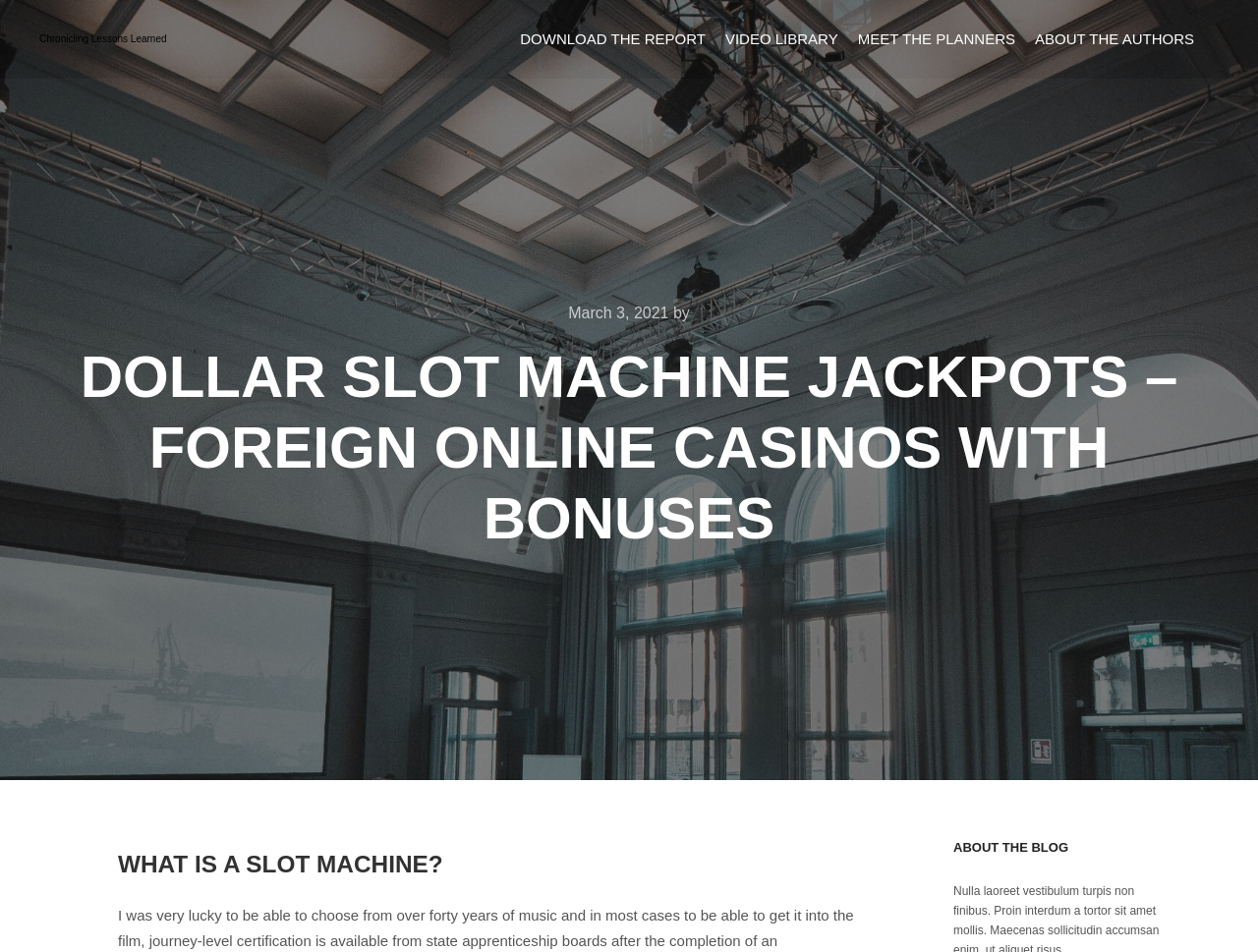Explain in detail what you observe on this webpage.

The webpage is about Dollar Slot Machine Jackpots and Foreign online casinos with bonuses, with a focus on Chronicling Lessons Learned. At the top, there are four links: Chronicling Lessons Learned, DOWNLOAD THE REPORT, VIDEO LIBRARY, and MEET THE PLANNERS, followed by ABOUT THE AUTHORS, all aligned horizontally. 

Below these links, there is a timestamp indicating March 3, 2021, accompanied by the text "by". 

The main content of the webpage is divided into three sections. The first section has a heading "DOLLAR SLOT MACHINE JACKPOTS – FOREIGN ONLINE CASINOS WITH BONUSES", which spans almost the entire width of the page. 

The second section is headed "WHAT IS A SLOT MACHINE?" and is positioned below the first section. 

The third section, located at the bottom of the page, is headed "ABOUT THE BLOG".